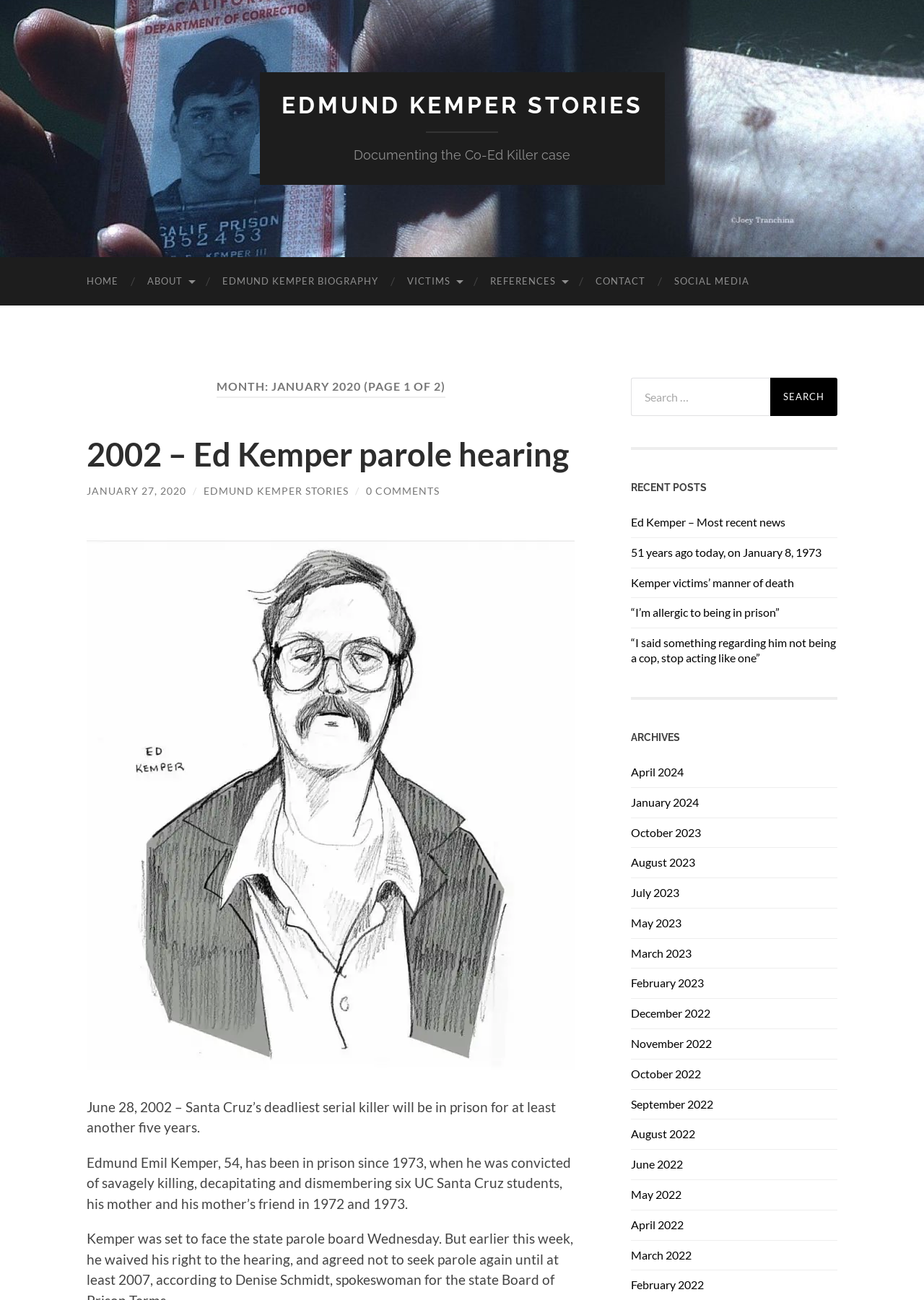Find the bounding box coordinates of the clickable element required to execute the following instruction: "Search for Edmund Kemper". Provide the coordinates as four float numbers between 0 and 1, i.e., [left, top, right, bottom].

[0.683, 0.291, 0.906, 0.32]